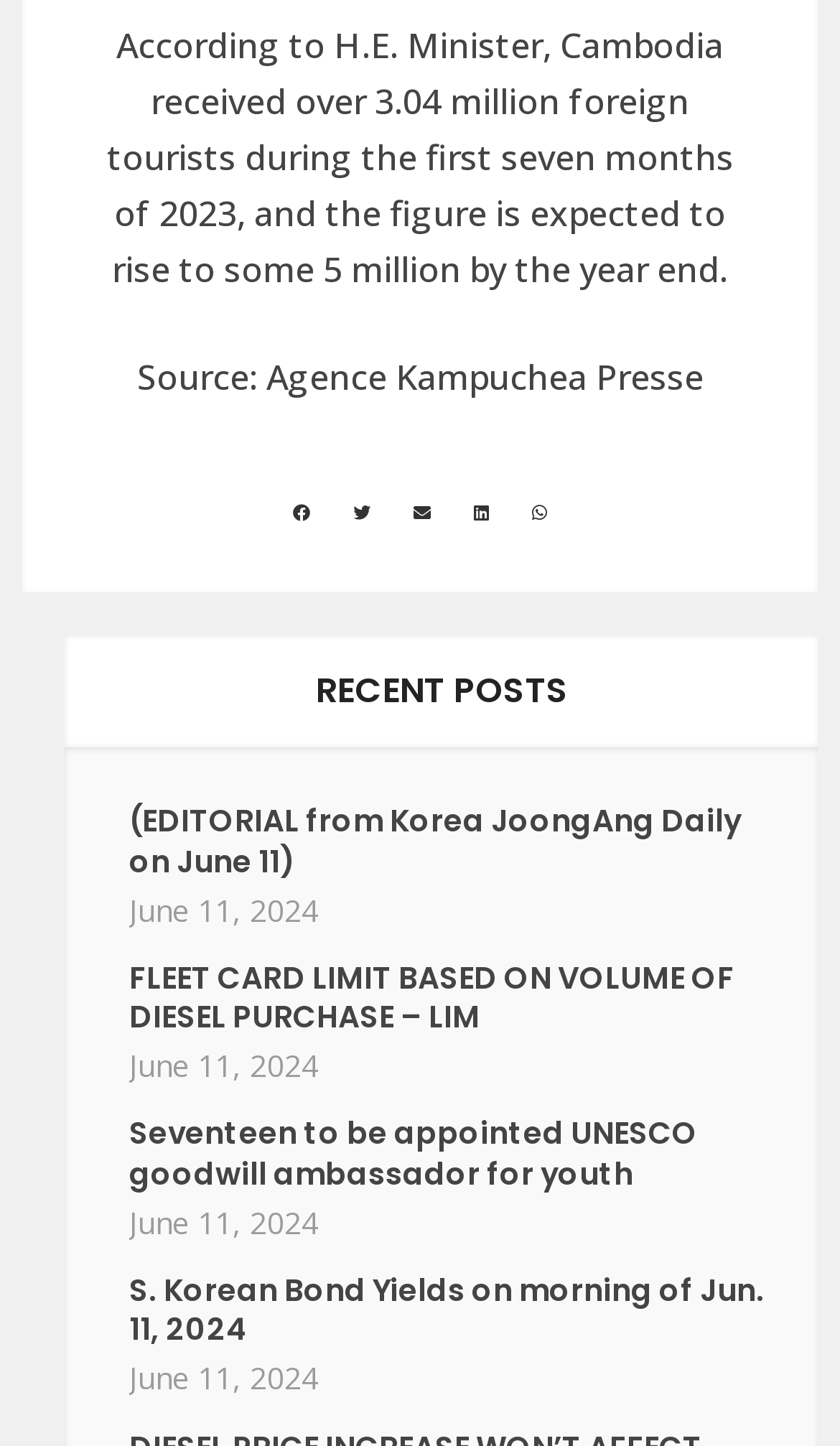Identify the bounding box coordinates for the region to click in order to carry out this instruction: "Check the recent post about Seventeen to be appointed UNESCO goodwill ambassador for youth". Provide the coordinates using four float numbers between 0 and 1, formatted as [left, top, right, bottom].

[0.154, 0.769, 0.831, 0.826]